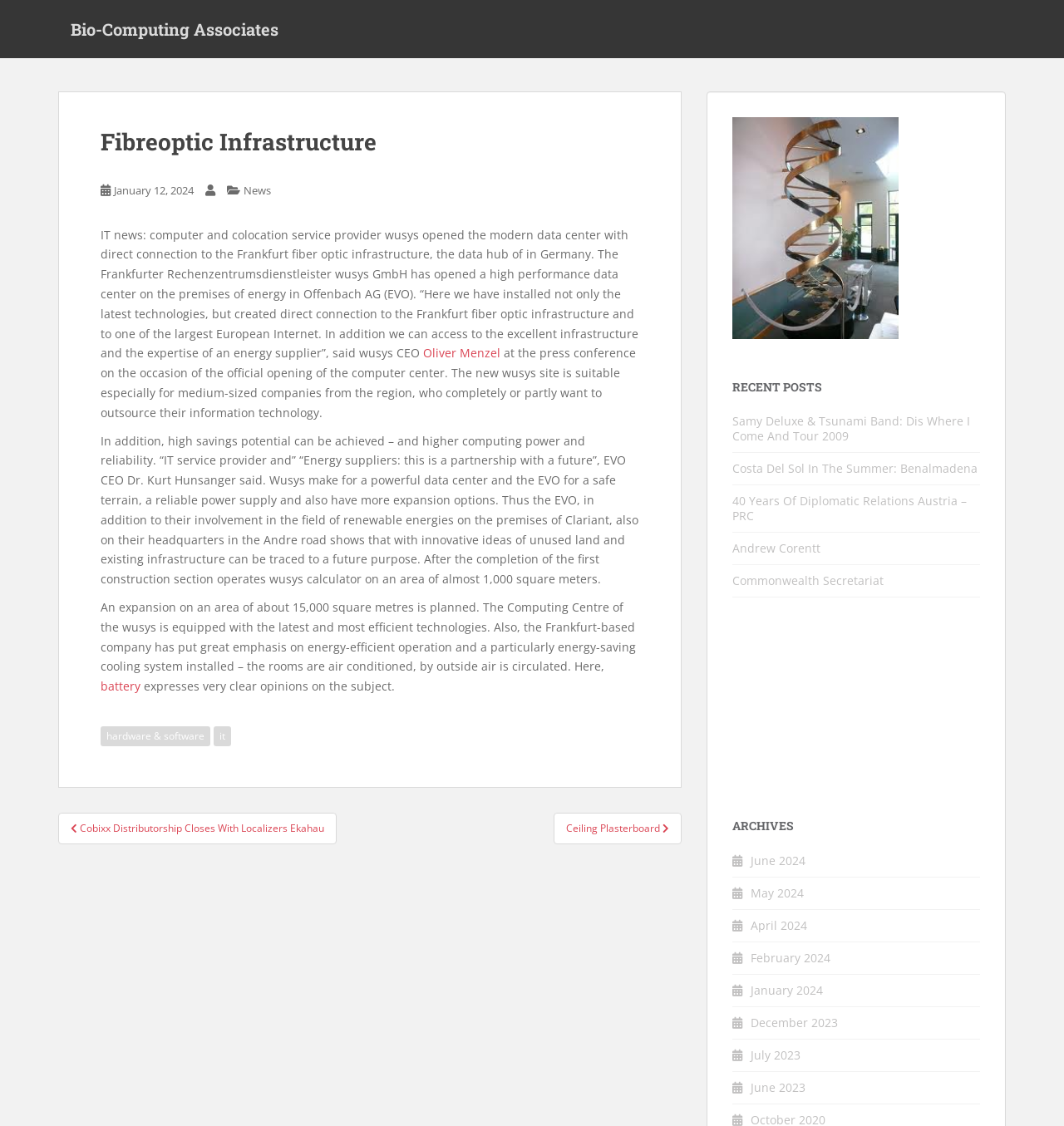Determine the bounding box coordinates of the UI element described by: "News".

[0.229, 0.162, 0.255, 0.175]